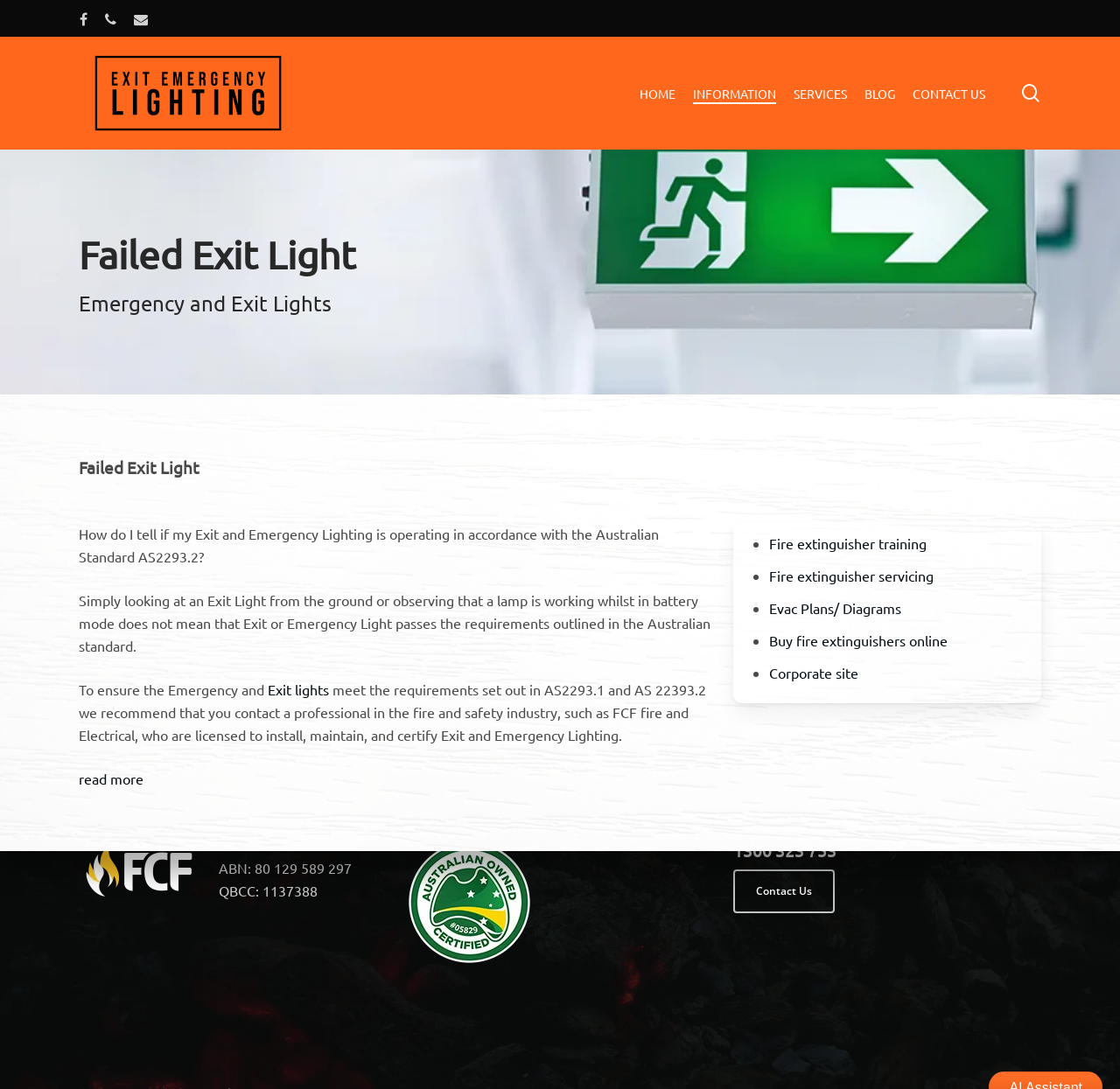Create a detailed summary of all the visual and textual information on the webpage.

The webpage is about Exit Emergency Lighting, with a focus on ensuring that emergency and exit lights meet the requirements set out in Australian Standards AS2293.1 and AS2293.2. 

At the top of the page, there are social media links to Facebook, phone, and email, followed by a search bar with a textbox and a "Hit enter to search or ESC to close" instruction. 

Below the search bar, there is a link to "Exit Emergency Lighting" with an accompanying image. The main content of the page is divided into sections, with headings "Failed Exit Light" and "Failed Exit Light" appearing at the top and middle of the page, respectively. 

The first section explains the importance of ensuring that exit and emergency lights meet the Australian Standard, with a paragraph of text and a link to "Exit lights". The second section provides more information on how to ensure compliance, with a recommendation to contact a professional in the fire and safety industry. 

There is a "read more" link at the bottom of the second section. Below this, there is a list of services offered, including fire extinguisher training, servicing, and evac plans/diagrams, as well as a link to buy fire extinguishers online and a corporate site. 

At the bottom of the page, there is an image, followed by the company's ABN and QBCC numbers, and an "Australia Owned Certified" logo. The page ends with a heading displaying the company's phone number, a "Contact Us" link, and a "Contact Us" button.